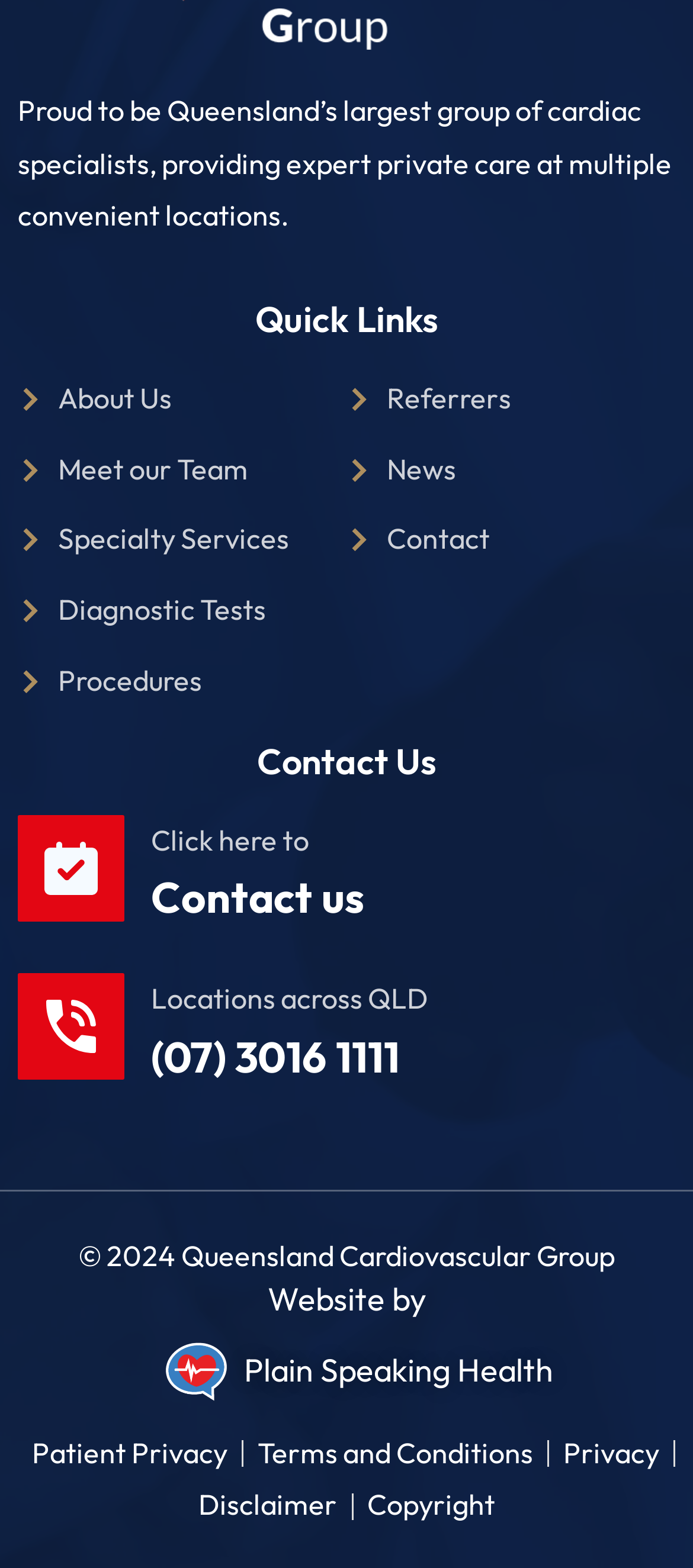Locate the bounding box for the described UI element: "Locations across QLD". Ensure the coordinates are four float numbers between 0 and 1, formatted as [left, top, right, bottom].

[0.218, 0.625, 0.618, 0.648]